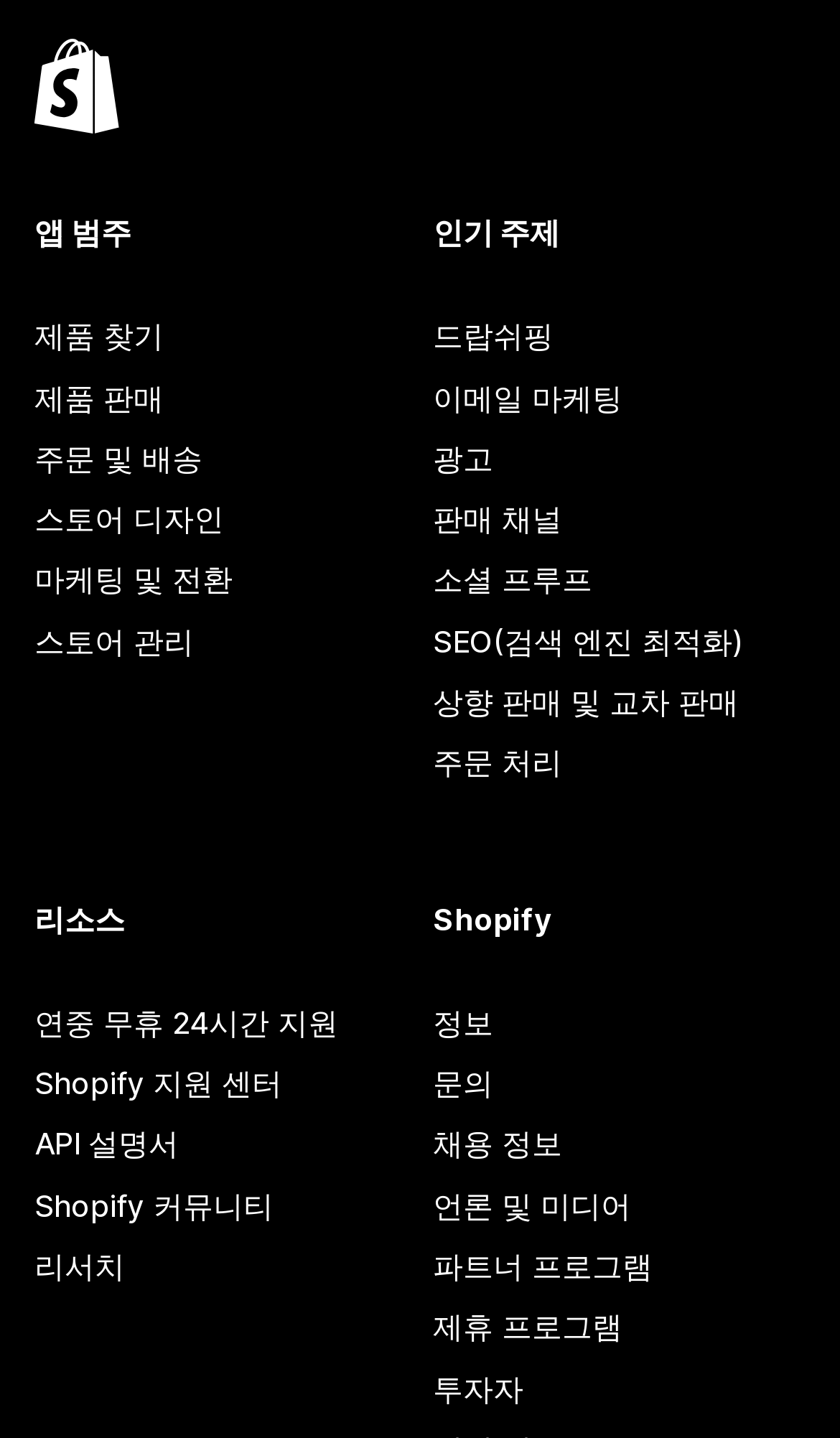Find the bounding box coordinates of the element to click in order to complete this instruction: "Check 'Son Yorumlar'". The bounding box coordinates must be four float numbers between 0 and 1, denoted as [left, top, right, bottom].

None